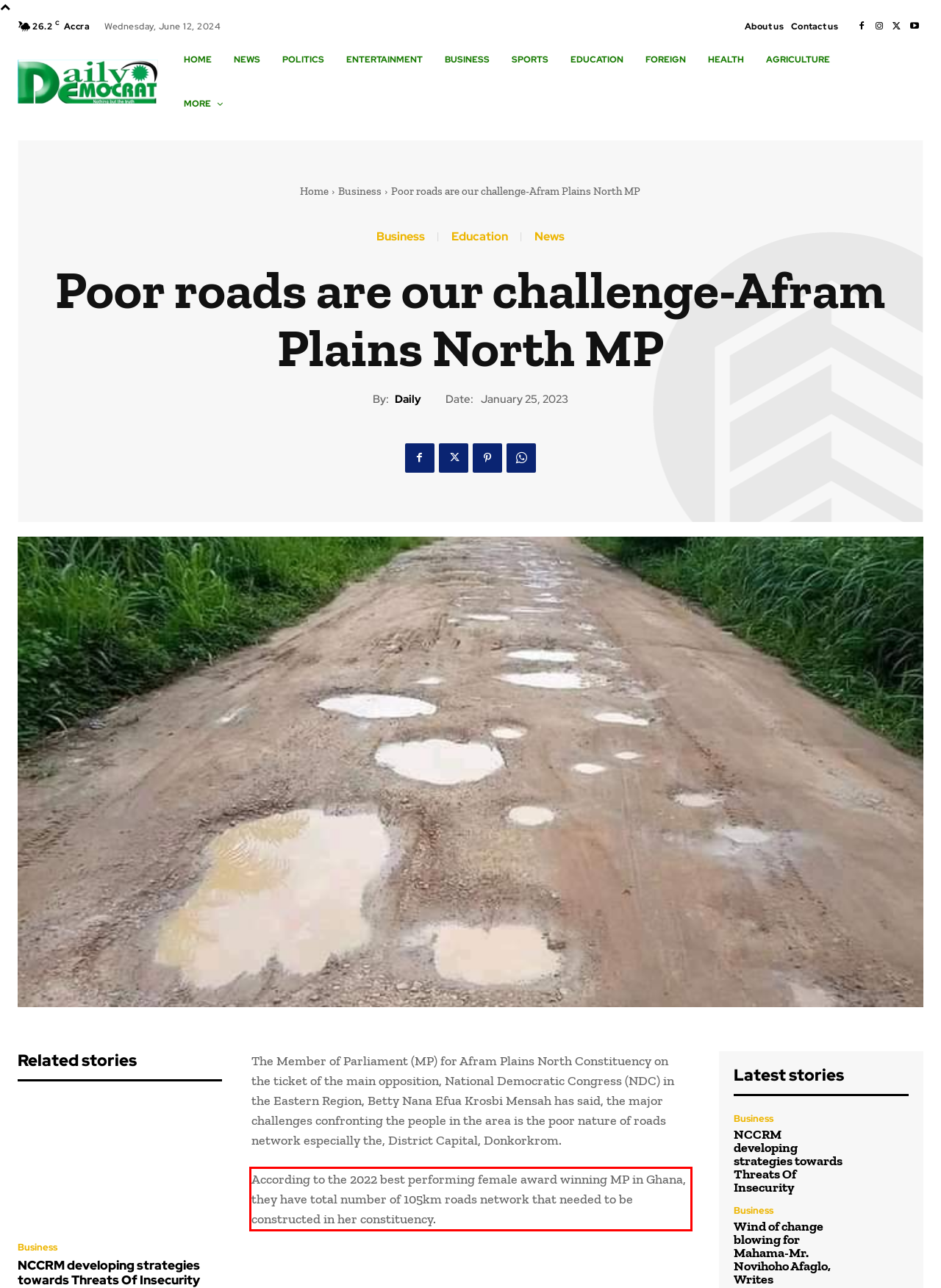With the given screenshot of a webpage, locate the red rectangle bounding box and extract the text content using OCR.

According to the 2022 best performing female award winning MP in Ghana, they have total number of 105km roads network that needed to be constructed in her constituency.